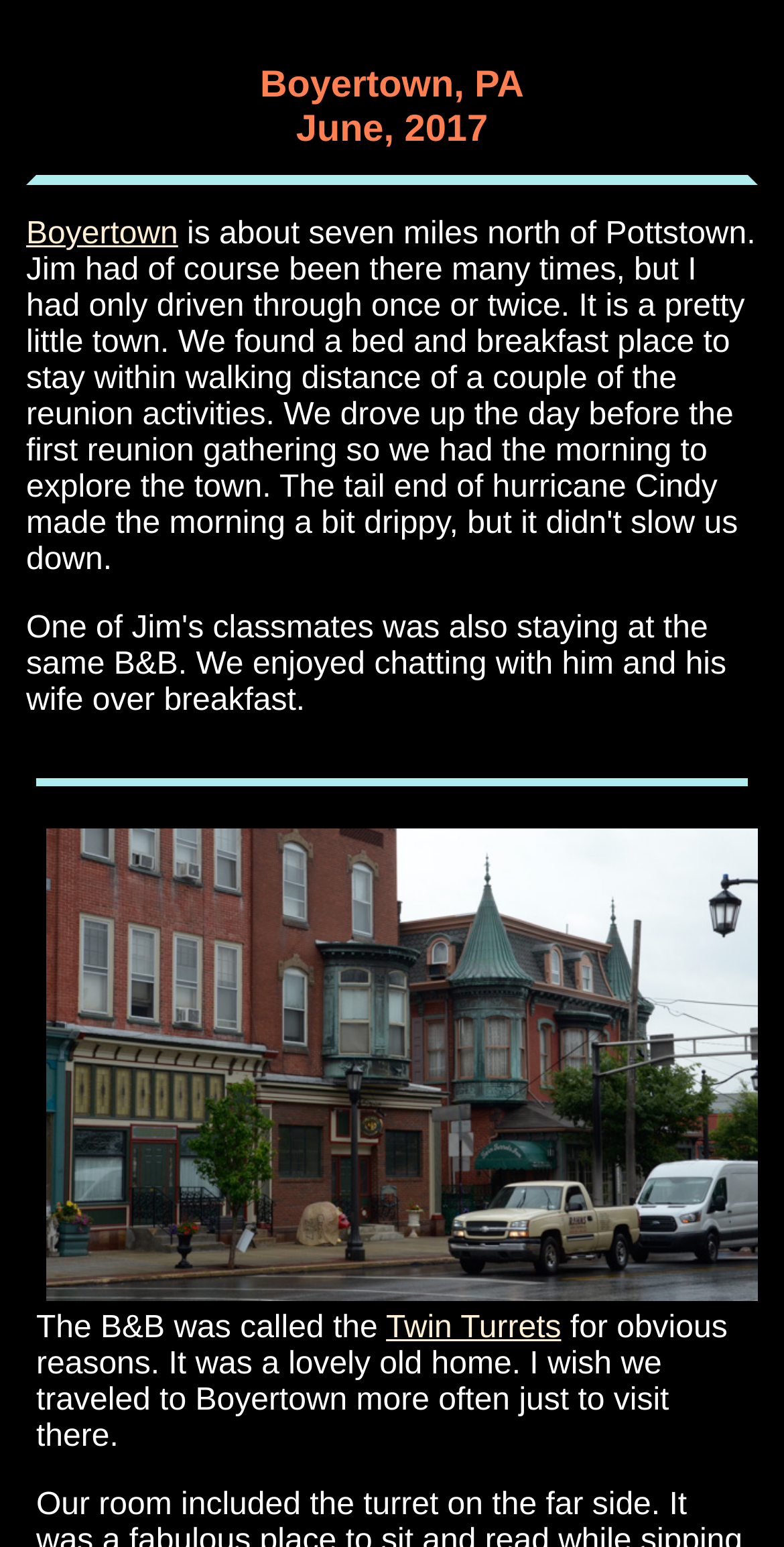Identify and extract the heading text of the webpage.

Boyertown, PA
June, 2017